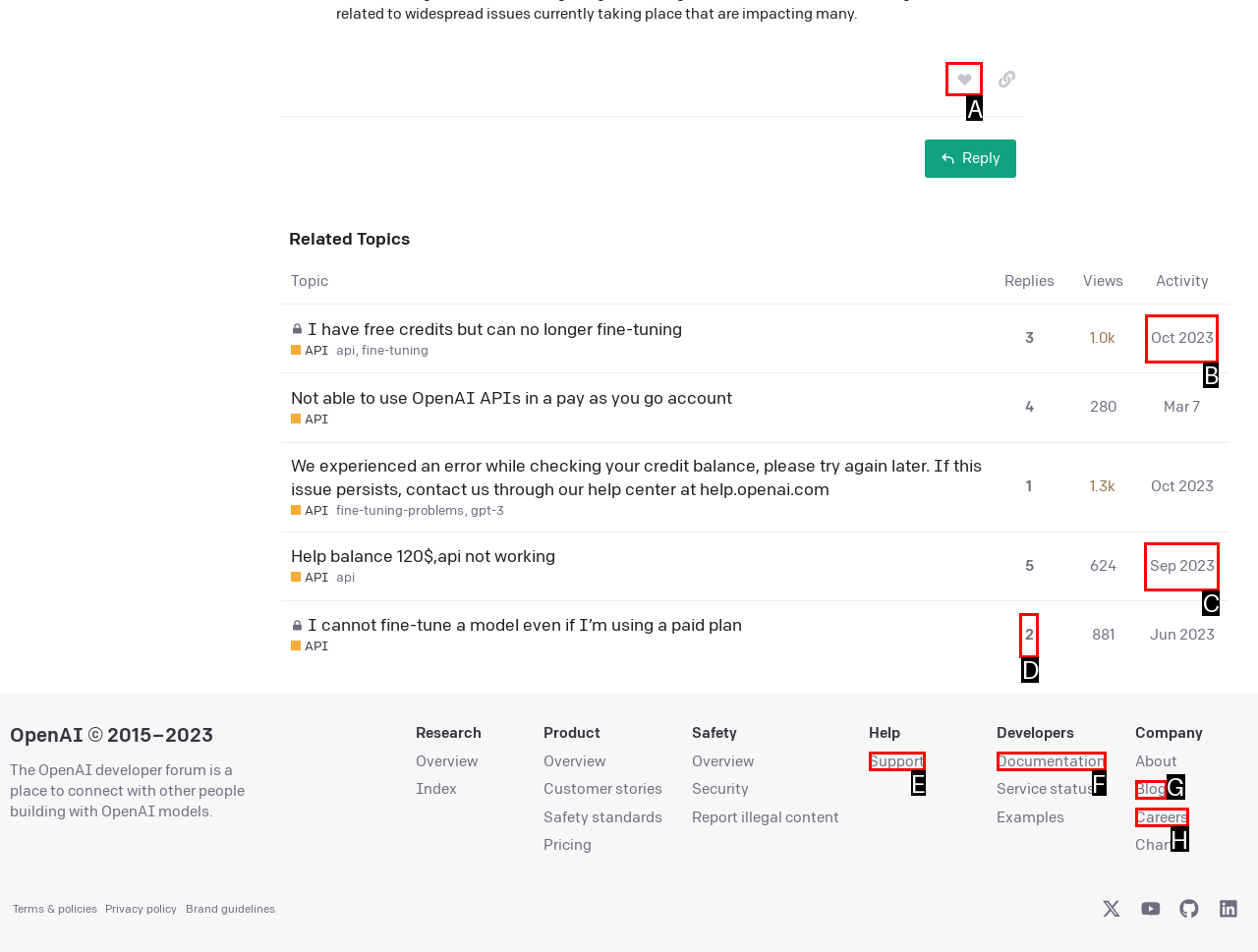Indicate the letter of the UI element that should be clicked to accomplish the task: like this post. Answer with the letter only.

A